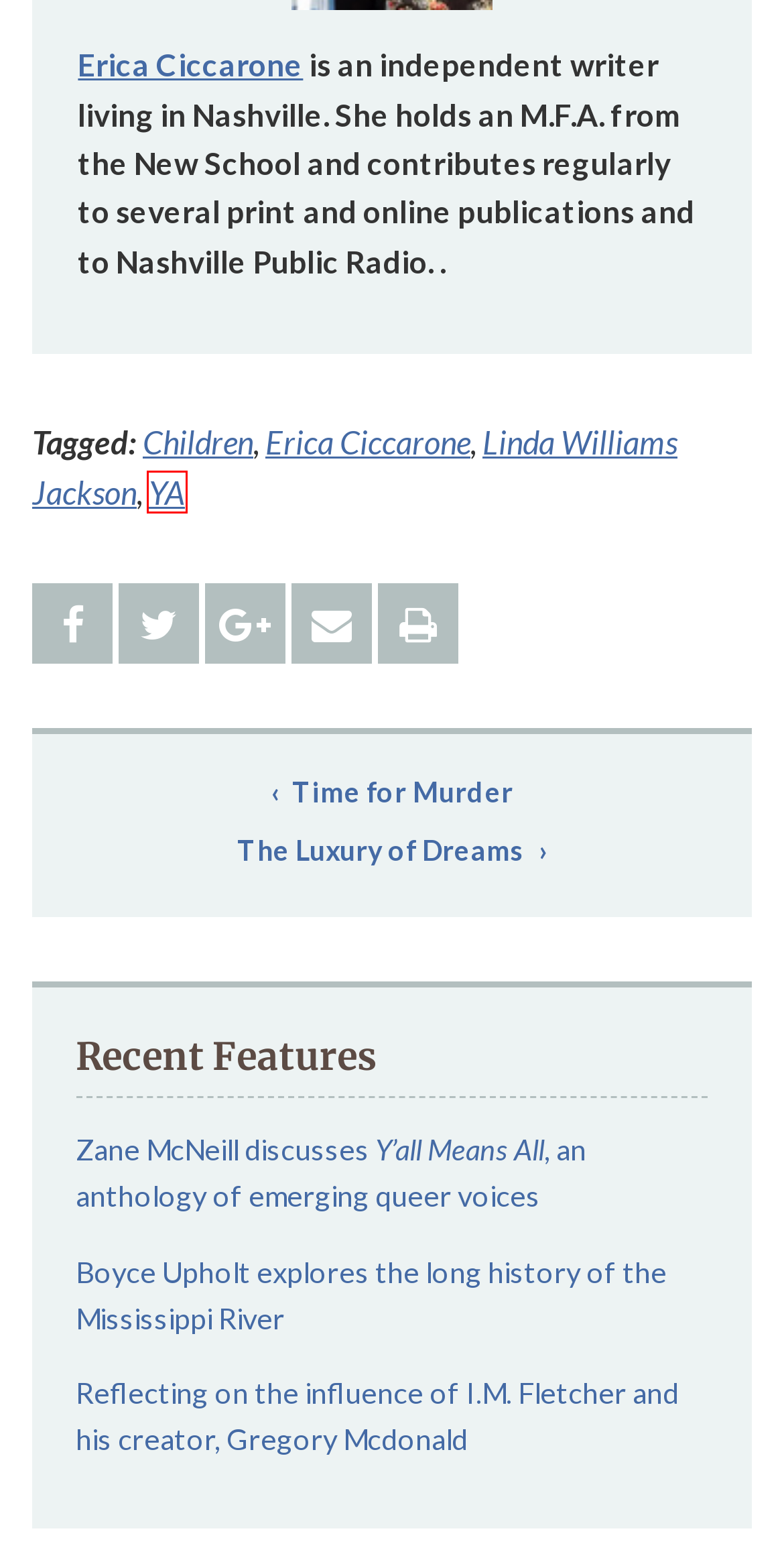You are given a screenshot of a webpage with a red rectangle bounding box. Choose the best webpage description that matches the new webpage after clicking the element in the bounding box. Here are the candidates:
A. Erica Ciccarone | Chapter 16
B. YA | Chapter 16
C. River Gods | Chapter 16
D. The Luxury of Dreams | Chapter 16
E. Fletch Inhaled Twice | Chapter 16
F. Children | Chapter 16
G. A Queerness Full of Appalachian Grit and Spirit | Chapter 16
H. Time for Murder | Chapter 16

B